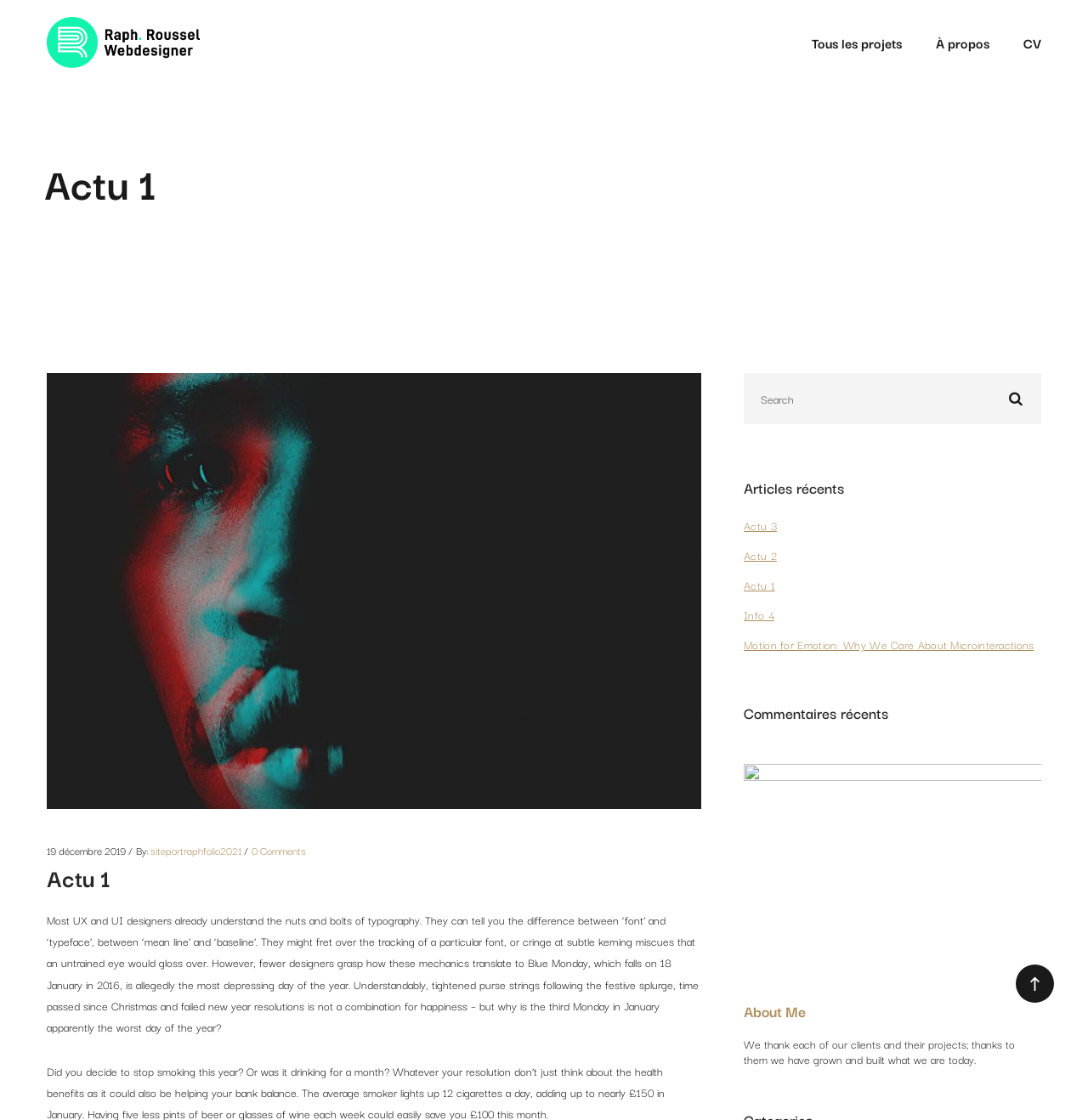Using details from the image, please answer the following question comprehensively:
What is the purpose of the textbox in the middle of the webpage?

The purpose of the textbox in the middle of the webpage can be inferred from the placeholder text 'Search' and the button with a magnifying glass icon next to it, indicating that it is a search function.